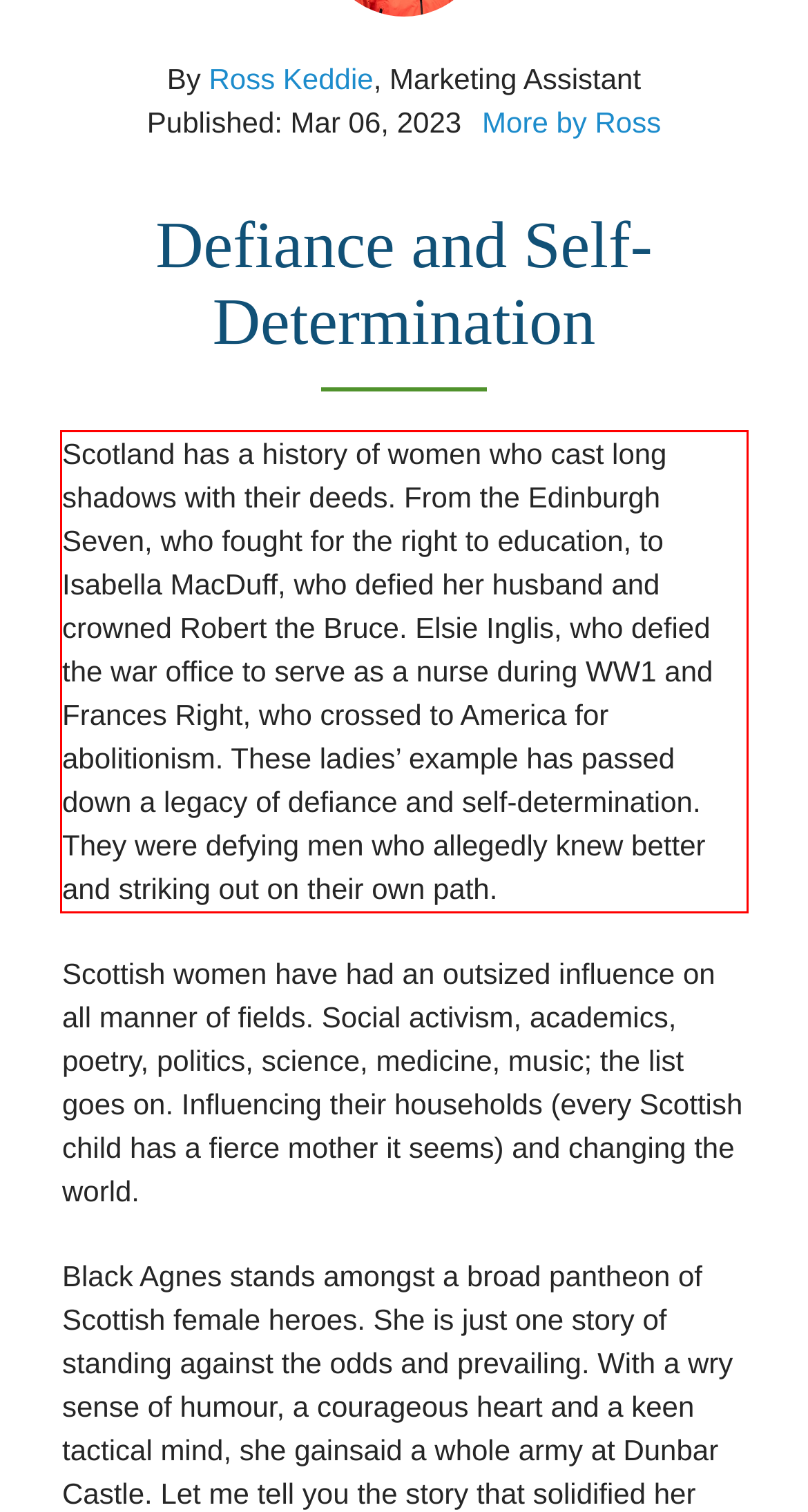Look at the provided screenshot of the webpage and perform OCR on the text within the red bounding box.

Scotland has a history of women who cast long shadows with their deeds. From the Edinburgh Seven, who fought for the right to education, to Isabella MacDuff, who defied her husband and crowned Robert the Bruce. Elsie Inglis, who defied the war office to serve as a nurse during WW1 and Frances Right, who crossed to America for abolitionism. These ladies’ example has passed down a legacy of defiance and self-determination. They were defying men who allegedly knew better and striking out on their own path.